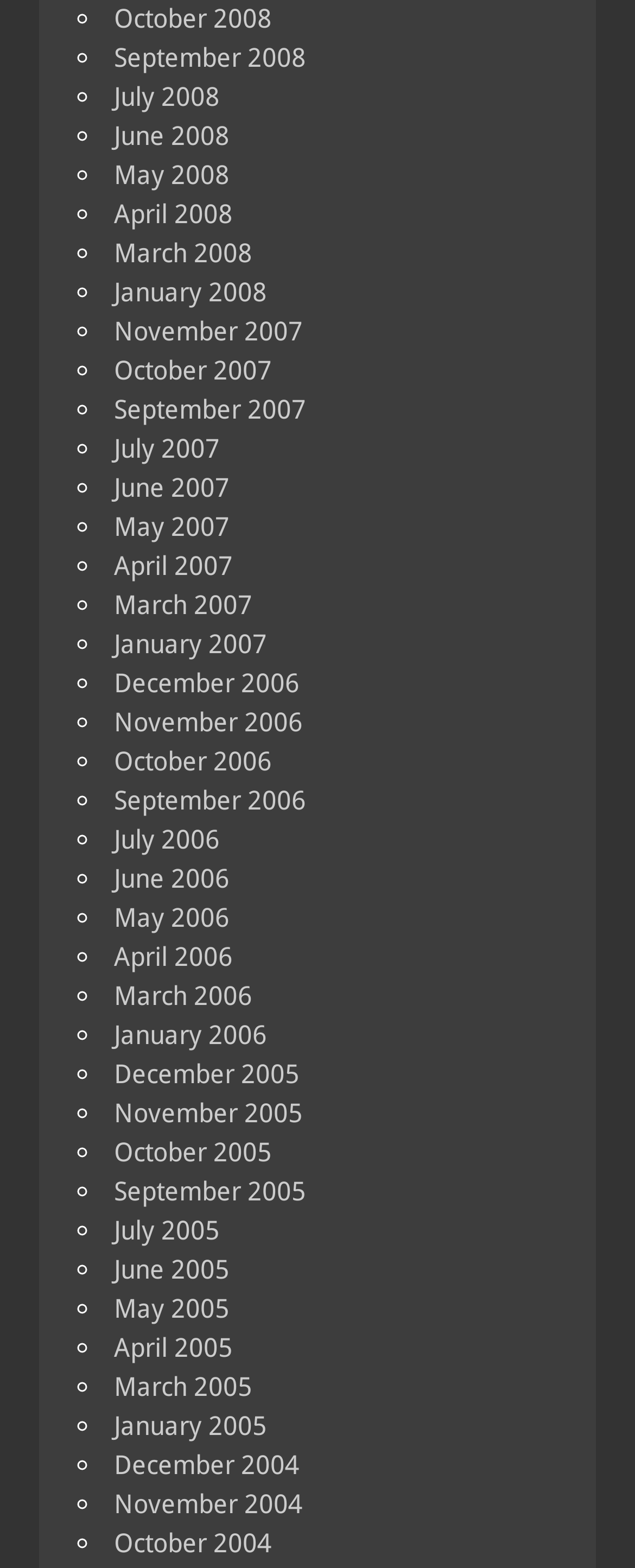Identify the bounding box coordinates for the region of the element that should be clicked to carry out the instruction: "View November 2004". The bounding box coordinates should be four float numbers between 0 and 1, i.e., [left, top, right, bottom].

[0.179, 0.949, 0.477, 0.969]